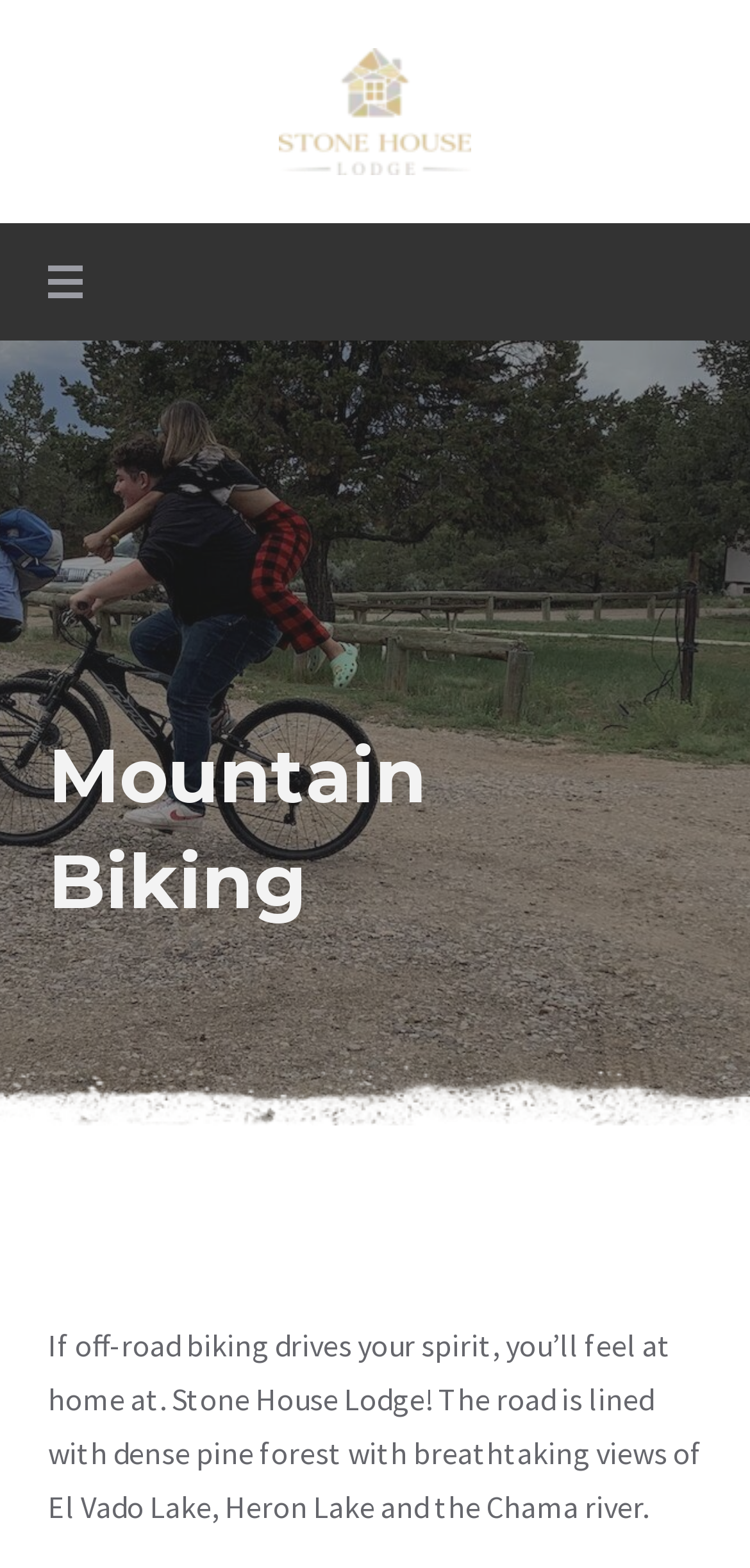Provide a thorough description of the webpage's content and layout.

The webpage is about Mountain Biking at Stone House Lodge & RV in Northern New Mexico. At the top left, there is a button that controls the primary menu. Next to it, there is a link to Stone House Lodge & RV, accompanied by an image with the same name. Below this link, there is a brief description of the lodge, mentioning cabins, RV hookups, and dry camps.

On the right side of the page, there is a prominent heading that reads "Mountain Biking". Below this heading, there is a paragraph of text that describes the mountain biking experience at Stone House Lodge, highlighting the scenic views of El Vado Lake, Heron Lake, and the Chama river.